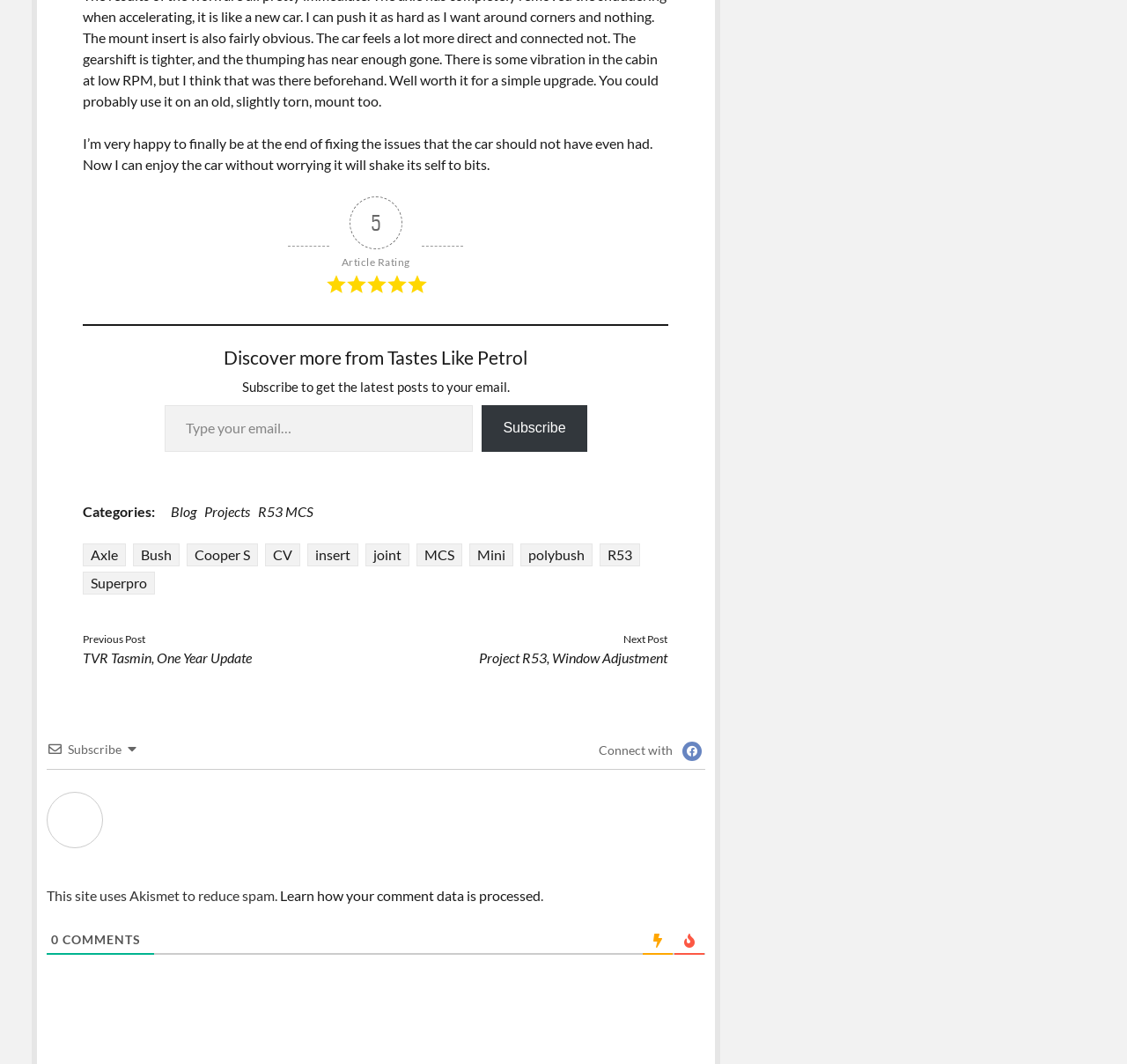Pinpoint the bounding box coordinates of the element you need to click to execute the following instruction: "Read the article about TVR Tasmin". The bounding box should be represented by four float numbers between 0 and 1, in the format [left, top, right, bottom].

[0.074, 0.61, 0.224, 0.626]